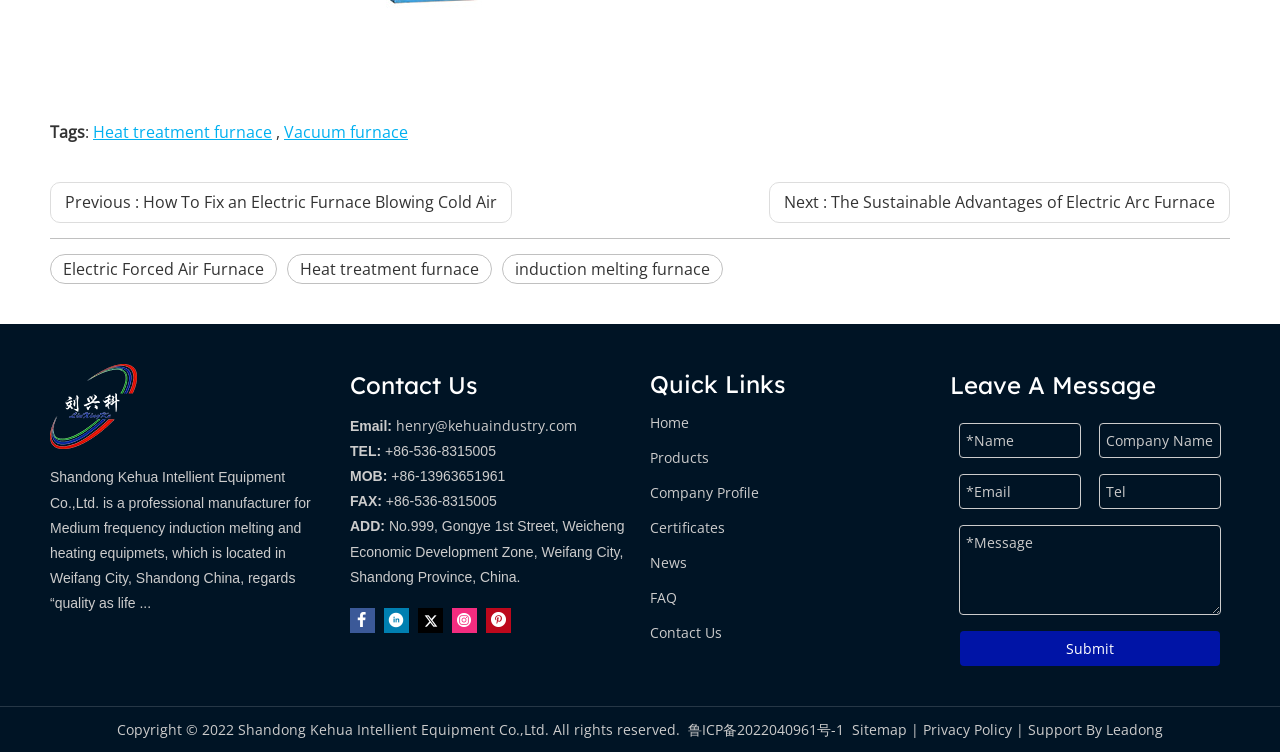Identify the bounding box coordinates of the clickable section necessary to follow the following instruction: "Leave a message". The coordinates should be presented as four float numbers from 0 to 1, i.e., [left, top, right, bottom].

[0.75, 0.839, 0.953, 0.885]